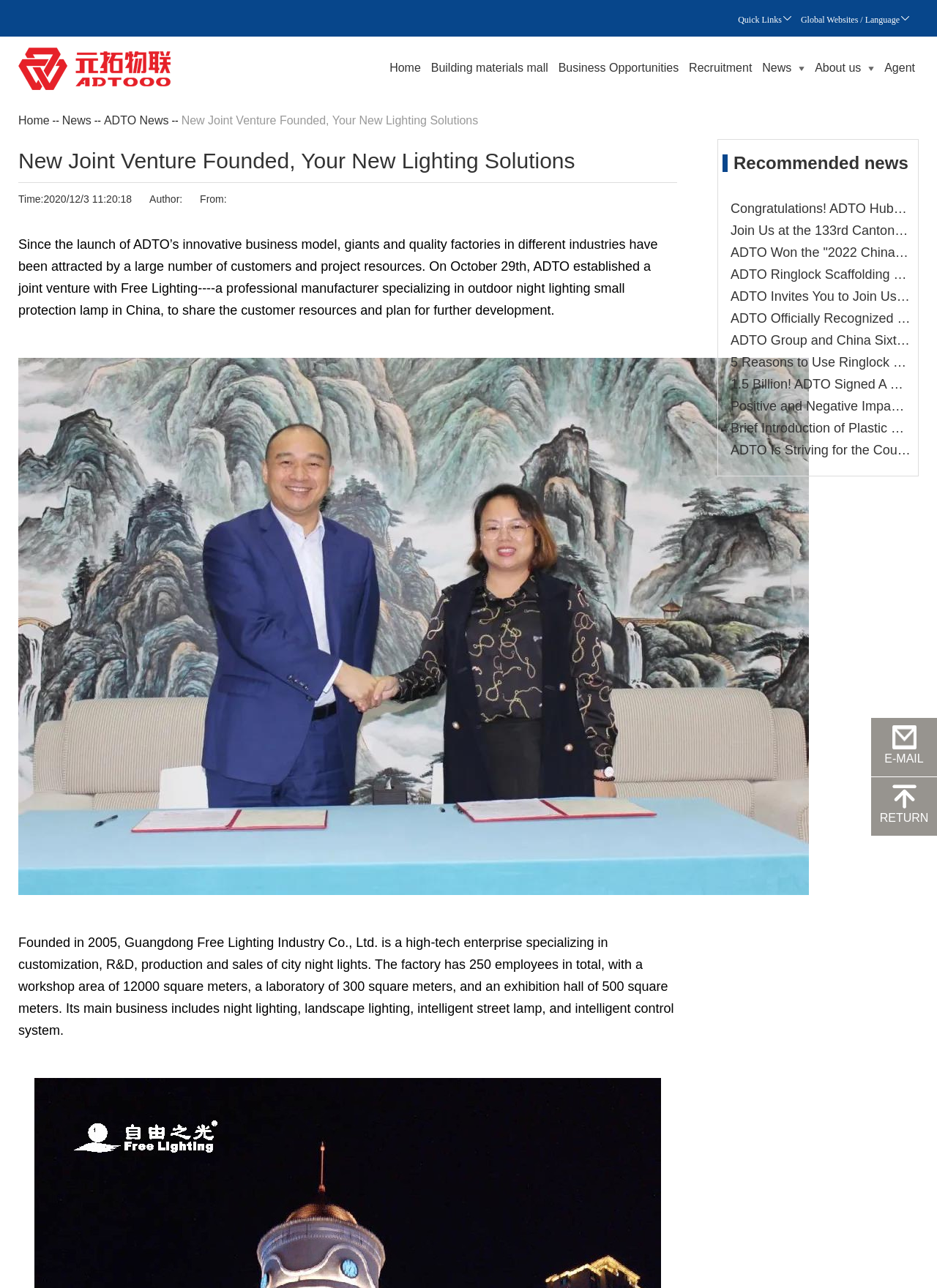How many employees does the factory have?
Please use the image to provide an in-depth answer to the question.

The number of employees can be found in the StaticText element 'Founded in 2005, Guangdong Free Lighting Industry Co., Ltd. is a high-tech enterprise...' which is located below the image 'ADTO lighting.jpg', and it states that the factory has 250 employees in total.